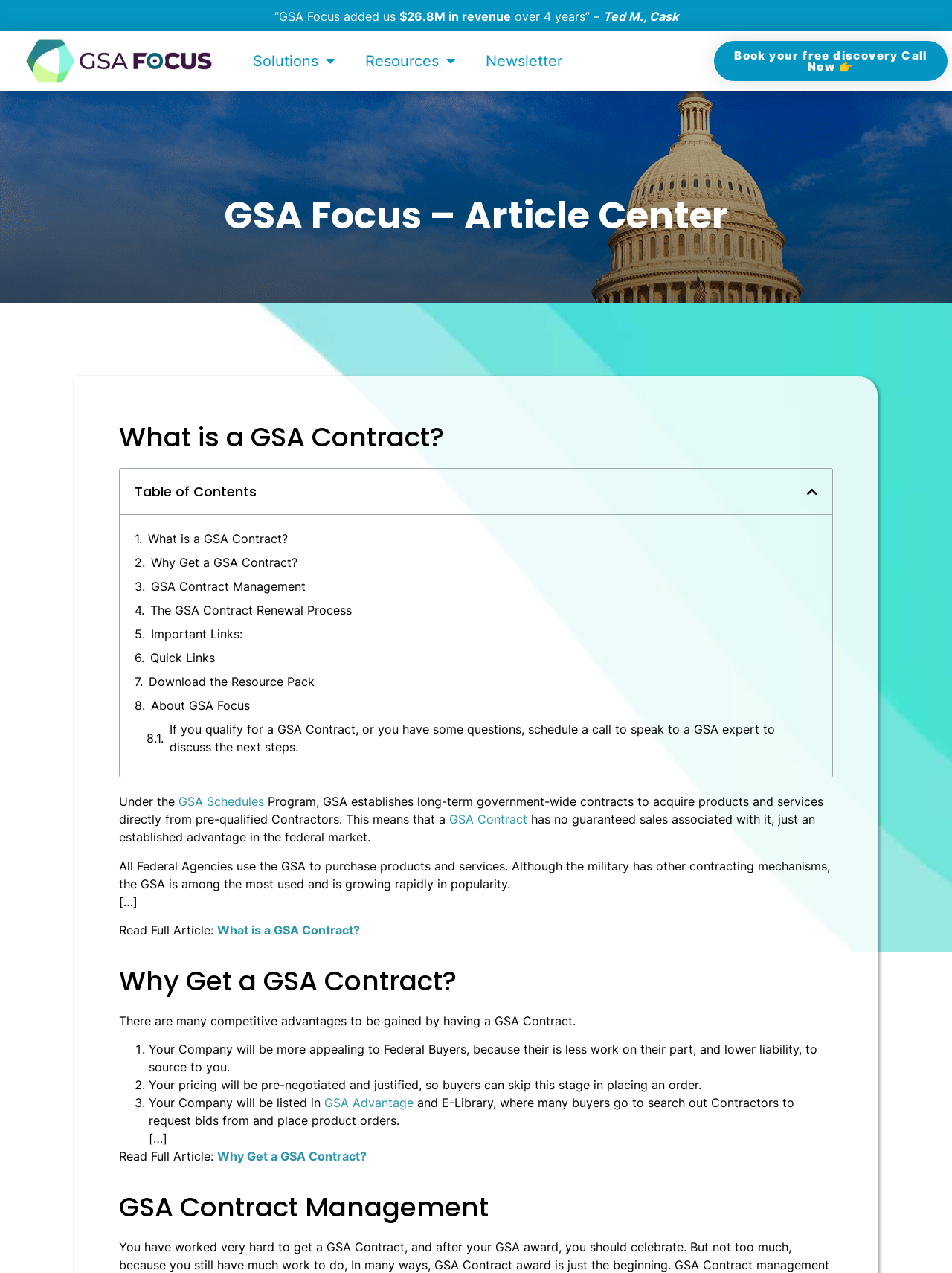Could you highlight the region that needs to be clicked to execute the instruction: "Explore the 'Resources' menu"?

[0.384, 0.041, 0.461, 0.055]